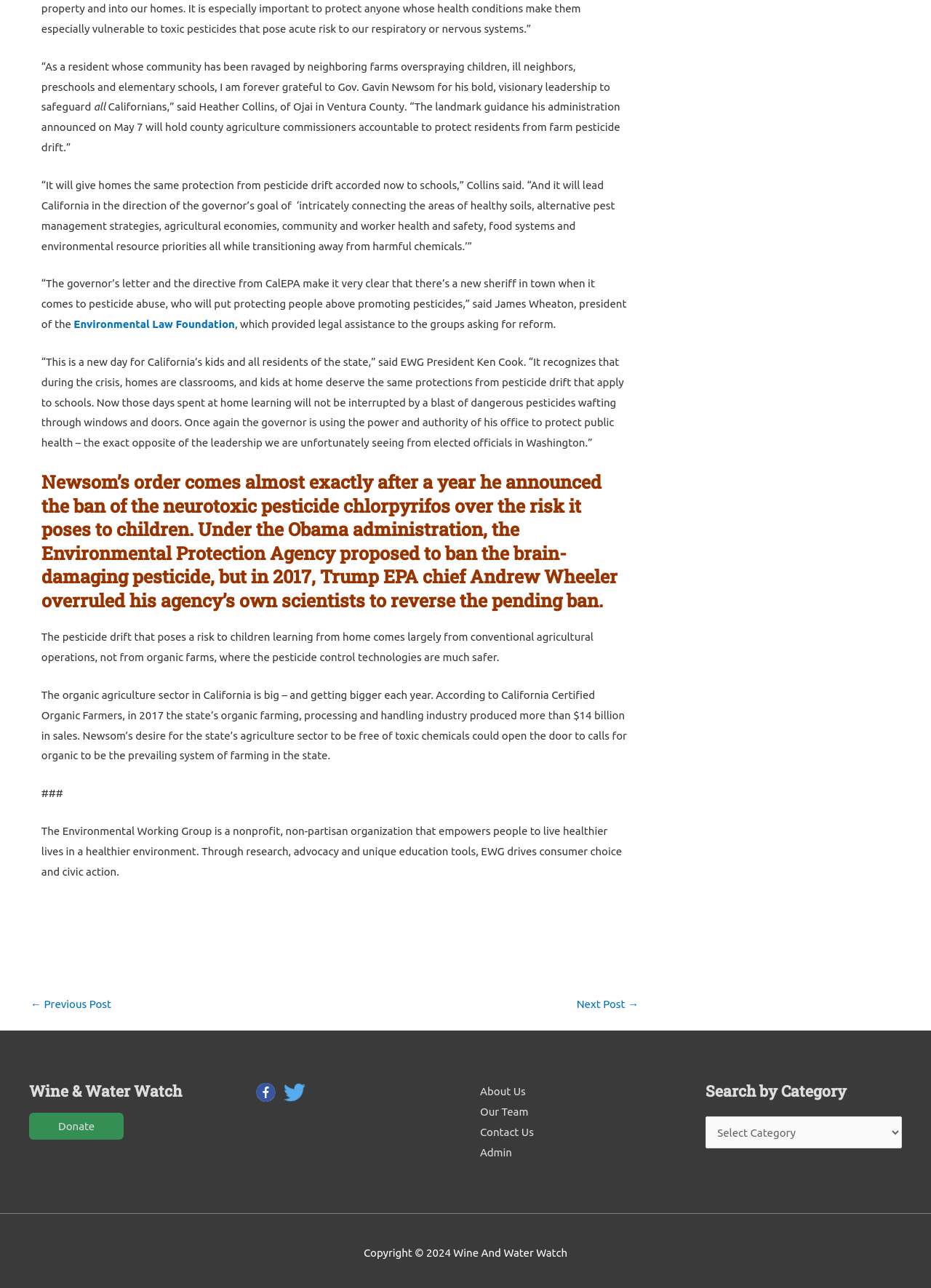Determine the bounding box coordinates in the format (top-left x, top-left y, bottom-right x, bottom-right y). Ensure all values are floating point numbers between 0 and 1. Identify the bounding box of the UI element described by: alt="Facebook"

[0.273, 0.842, 0.297, 0.852]